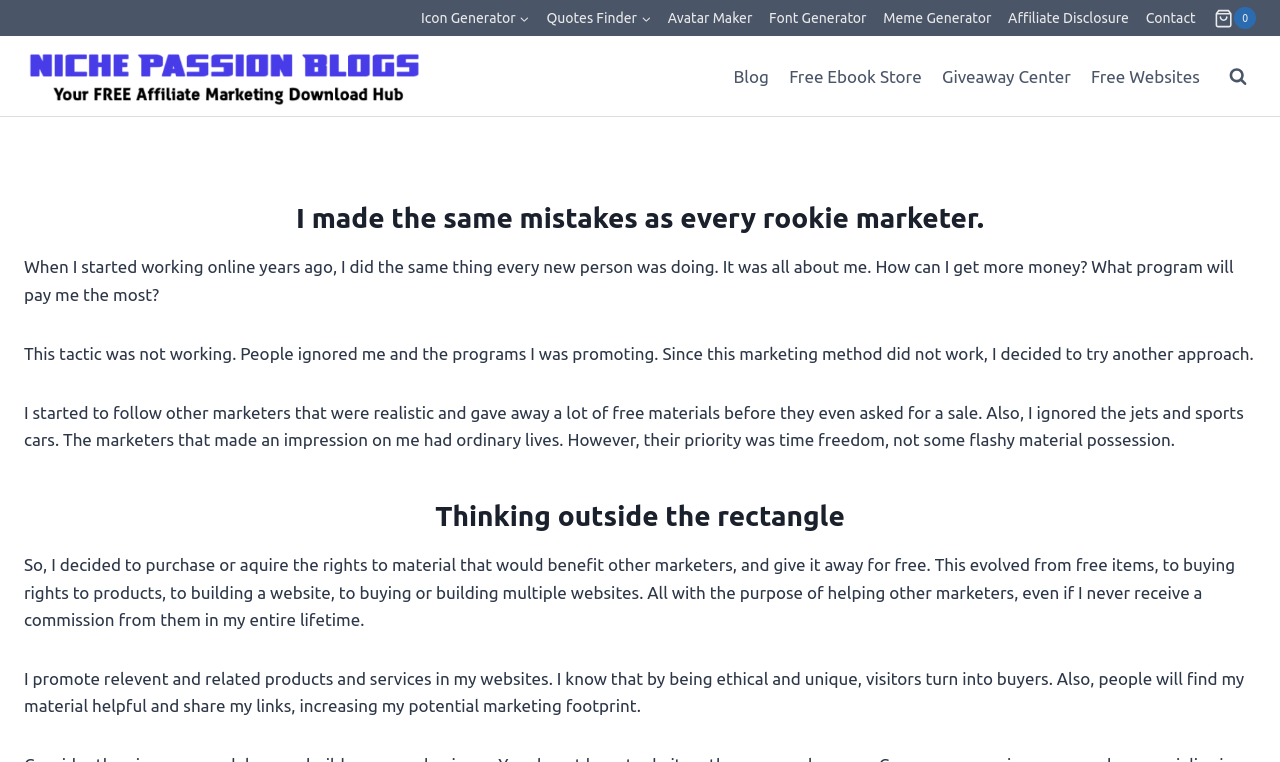What is the author's priority?
Using the information from the image, provide a comprehensive answer to the question.

The author's priority is time freedom, not material possessions, as stated in the text 'The marketers that made an impression on me had ordinary lives. However, their priority was time freedom, not some flashy material possession.' This is reflected in their marketing approach and the type of content they create.